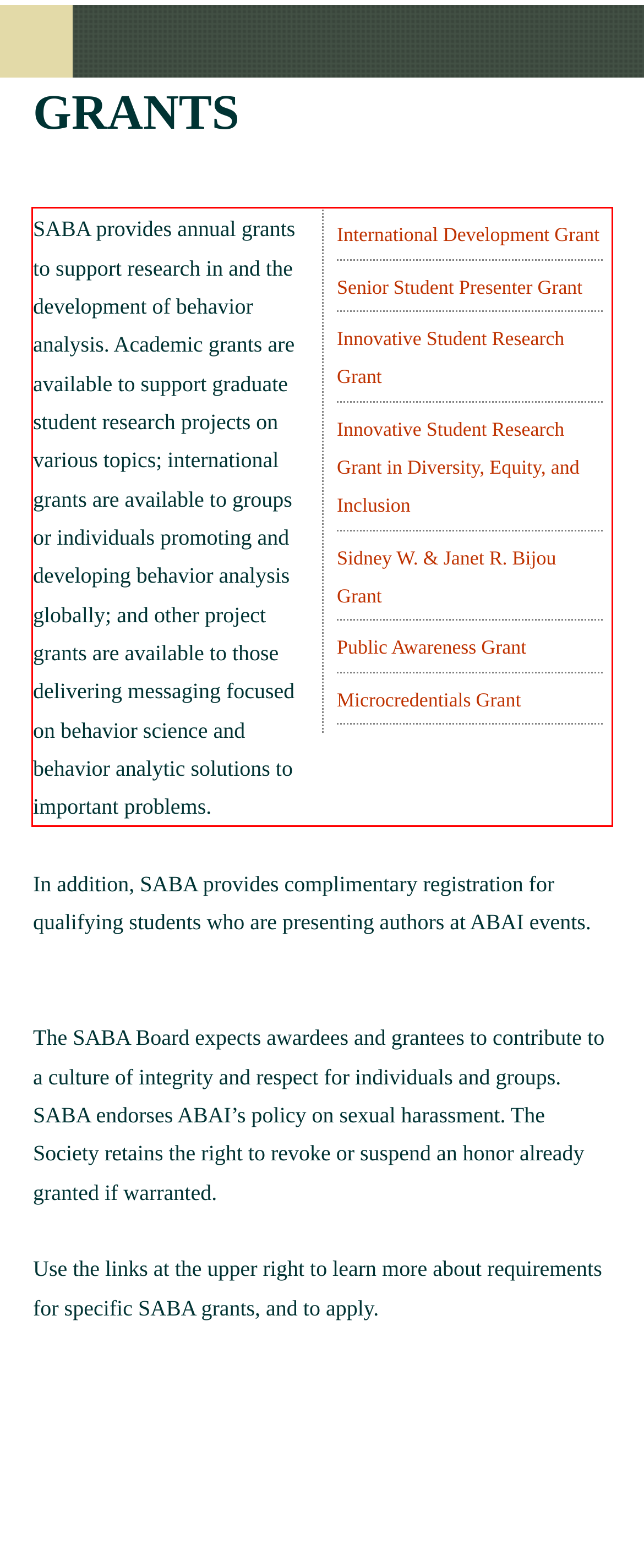In the given screenshot, locate the red bounding box and extract the text content from within it.

SABA provides annual grants to support research in and the development of behavior analysis. Academic grants are available to support graduate student research projects on various topics; international grants are available to groups or individuals promoting and developing behavior analysis globally; and other project grants are available to those delivering messaging focused on behavior science and behavior analytic solutions to important problems.